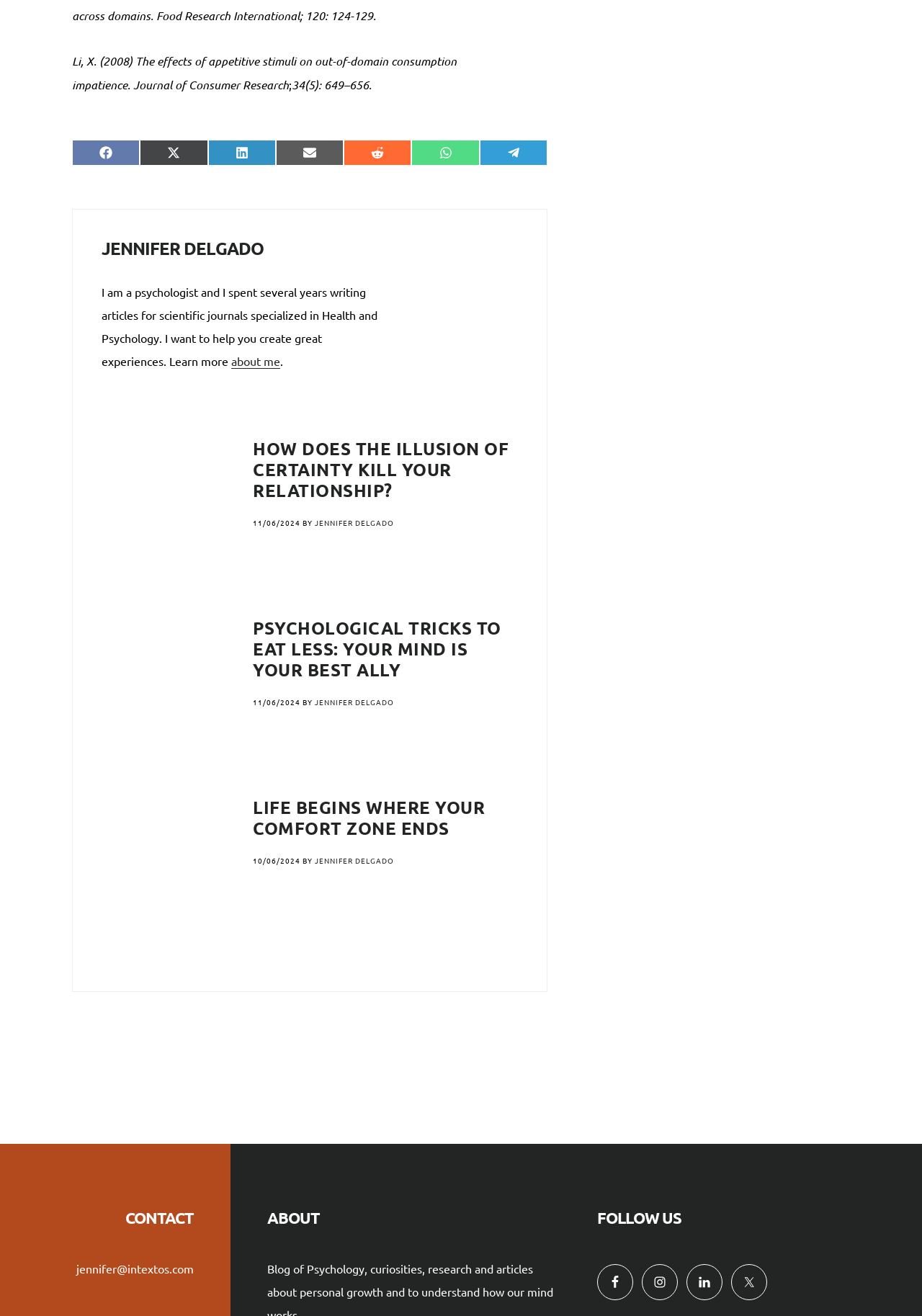Please locate the bounding box coordinates of the element that should be clicked to achieve the given instruction: "Read about Jennifer Delgado".

[0.251, 0.269, 0.304, 0.28]